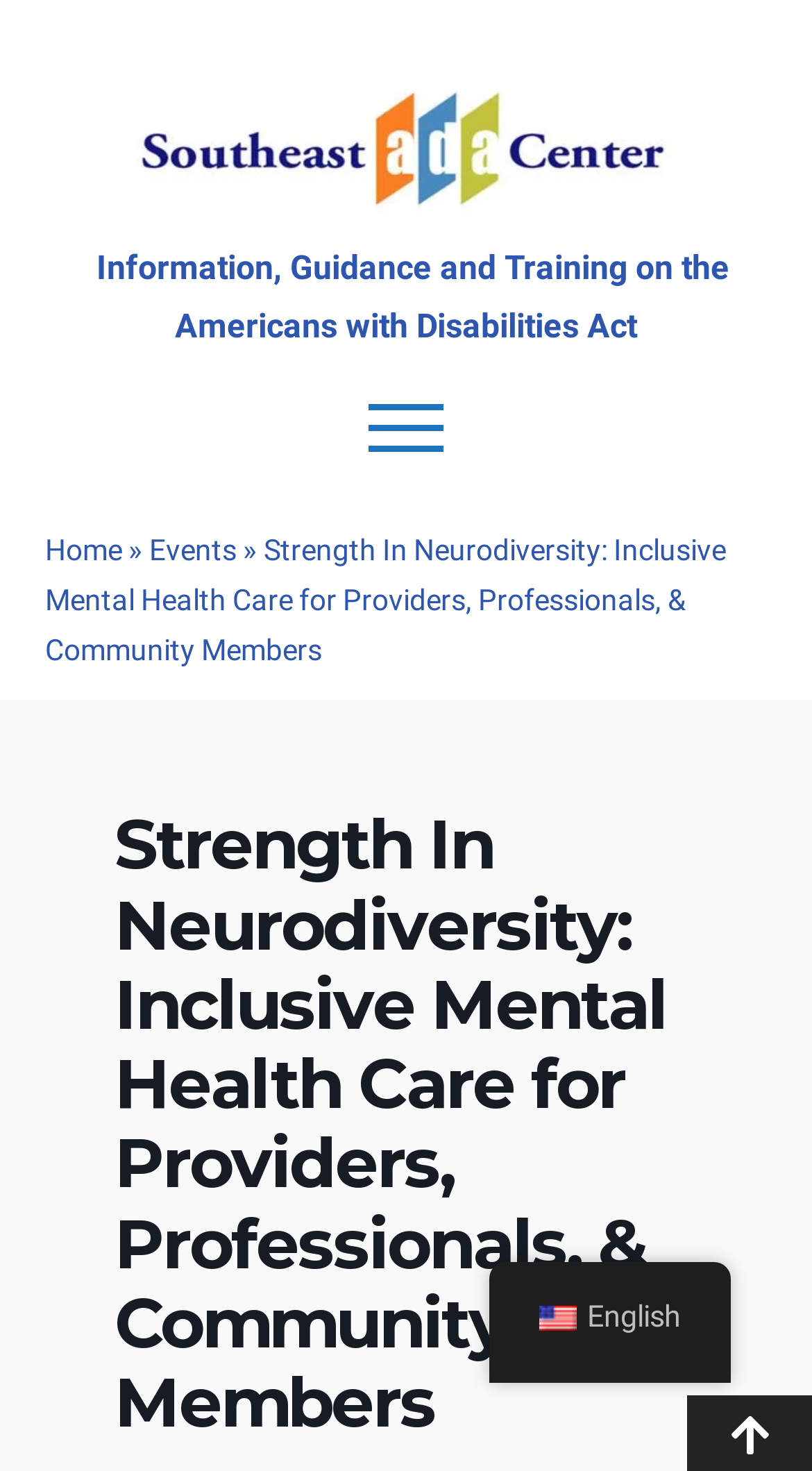Please specify the bounding box coordinates of the clickable region to carry out the following instruction: "Search for something". The coordinates should be four float numbers between 0 and 1, in the format [left, top, right, bottom].

[0.862, 0.371, 0.96, 0.432]